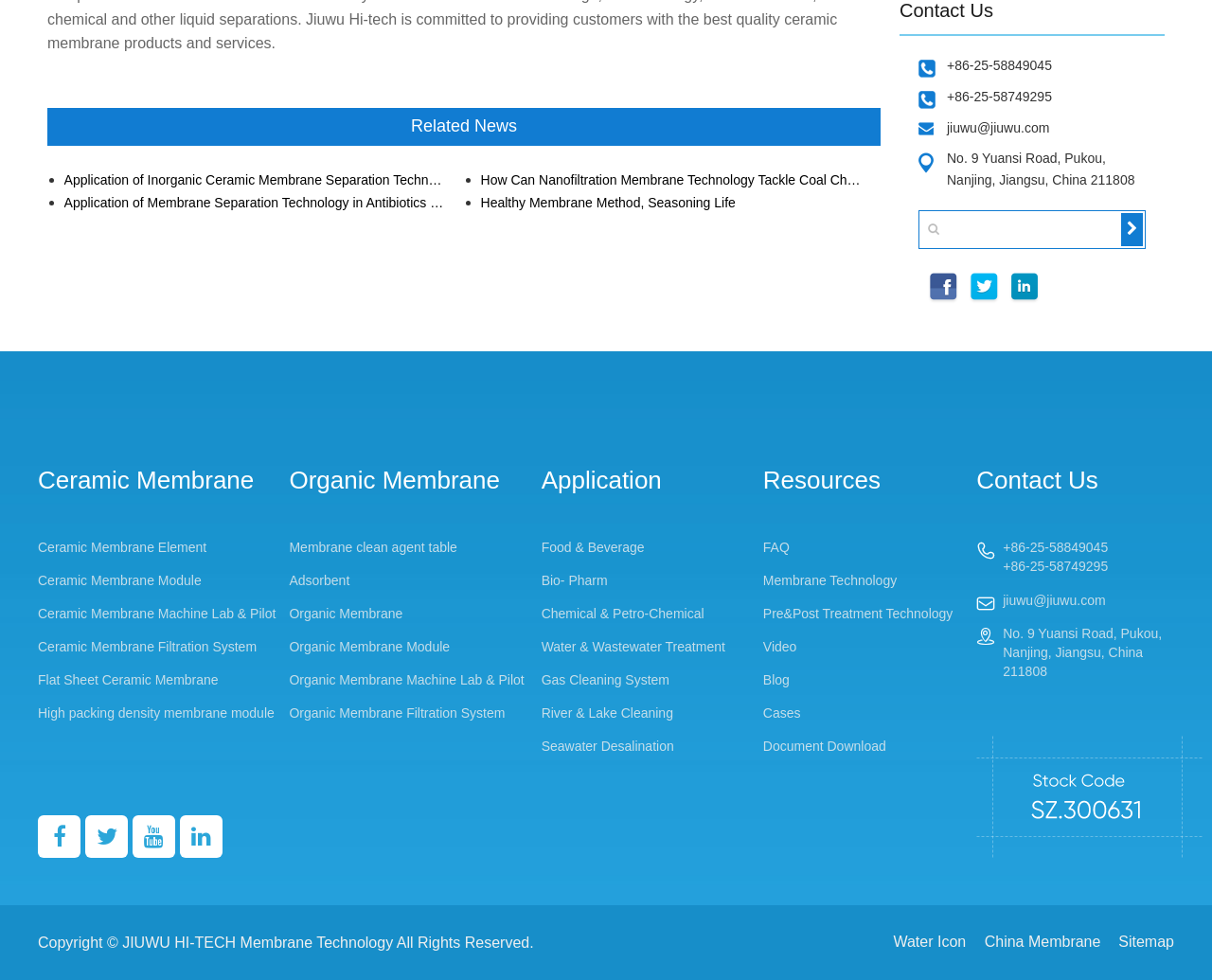What is the address of the company?
Based on the screenshot, answer the question with a single word or phrase.

No. 9 Yuansi Road, Pukou, Nanjing, Jiangsu, China 211808